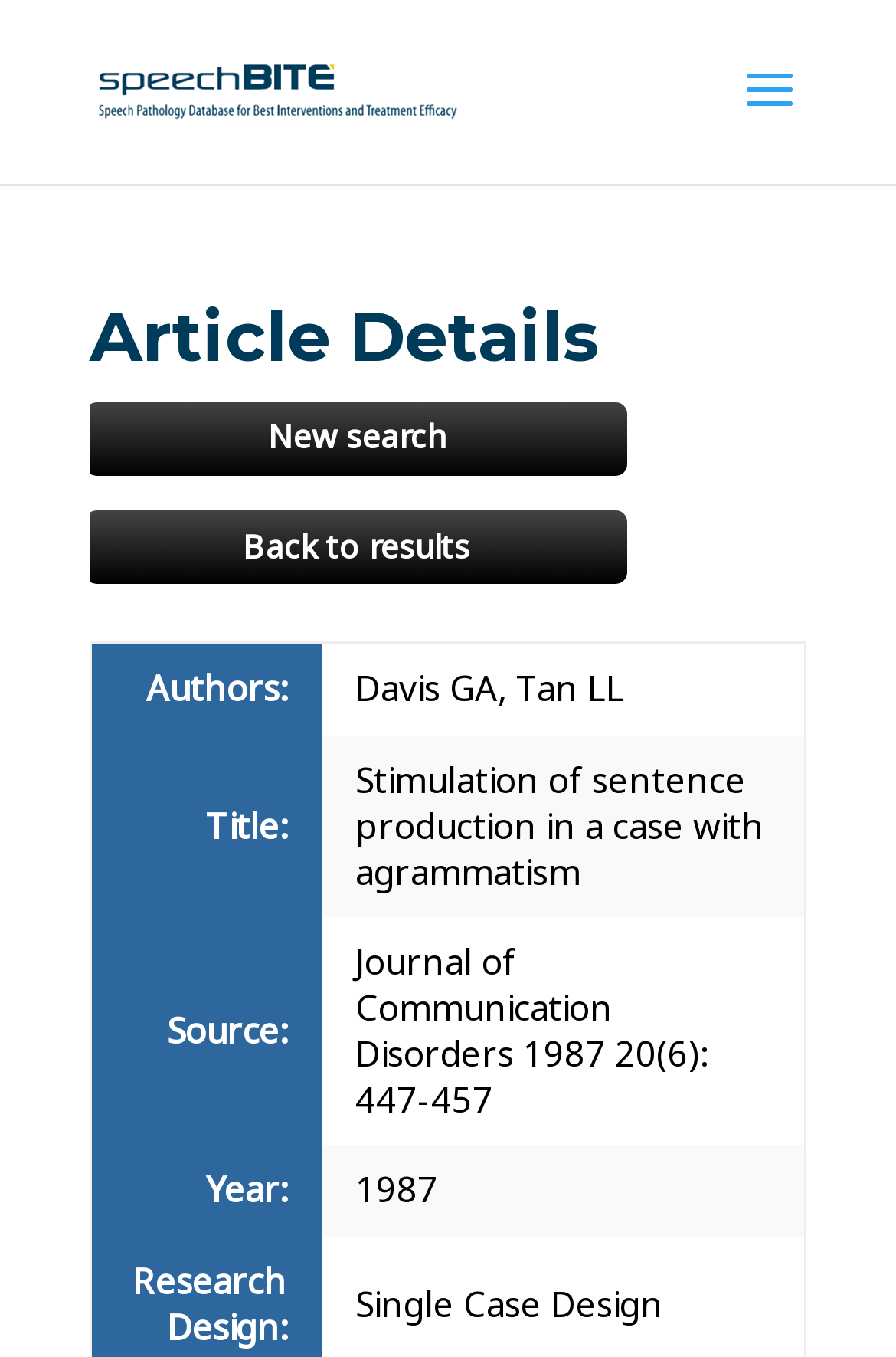Based on the element description New search, identify the bounding box of the UI element in the given webpage screenshot. The coordinates should be in the format (top-left x, top-left y, bottom-right x, bottom-right y) and must be between 0 and 1.

[0.095, 0.296, 0.7, 0.351]